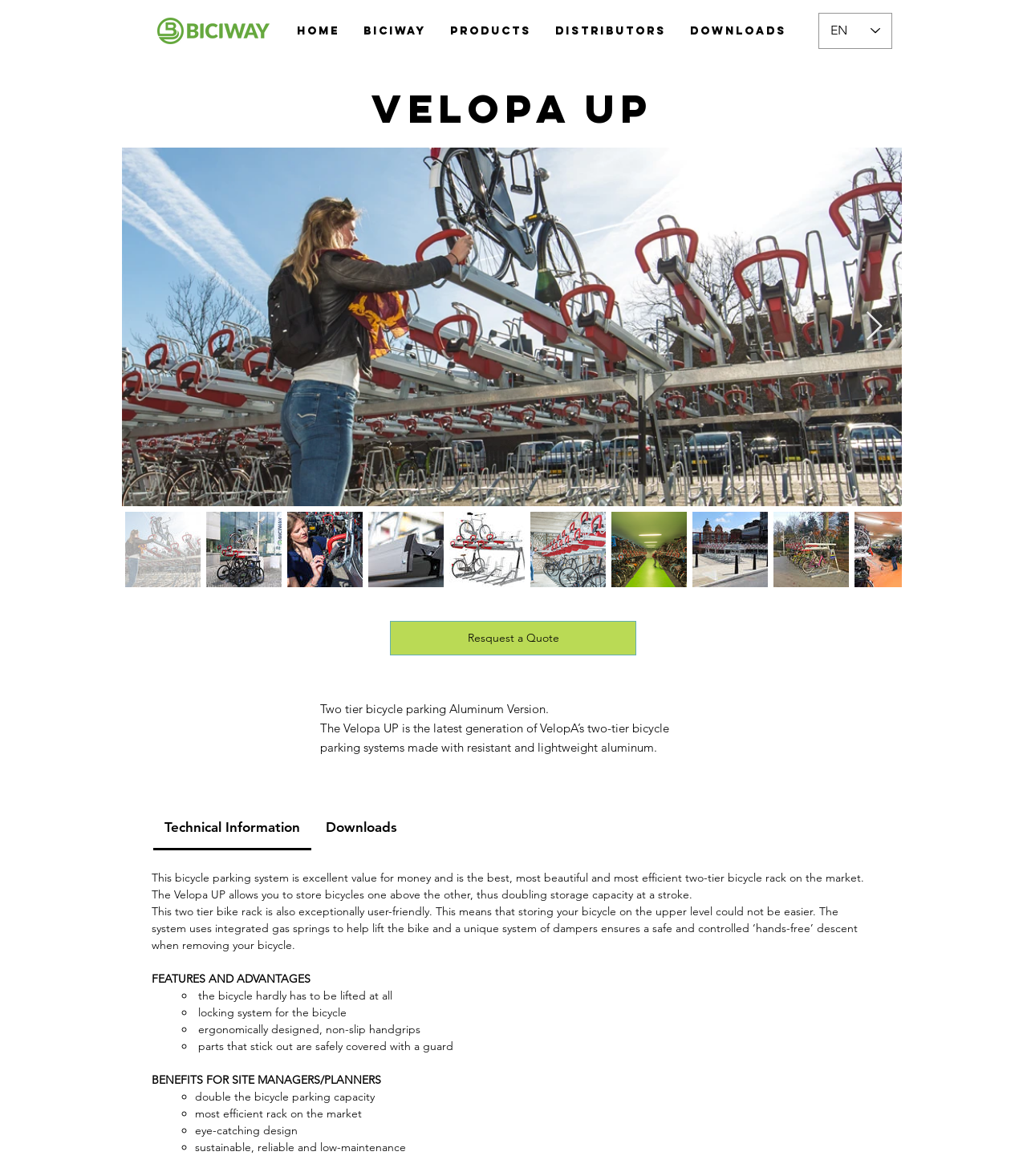What is the material of the product?
Answer briefly with a single word or phrase based on the image.

Aluminum